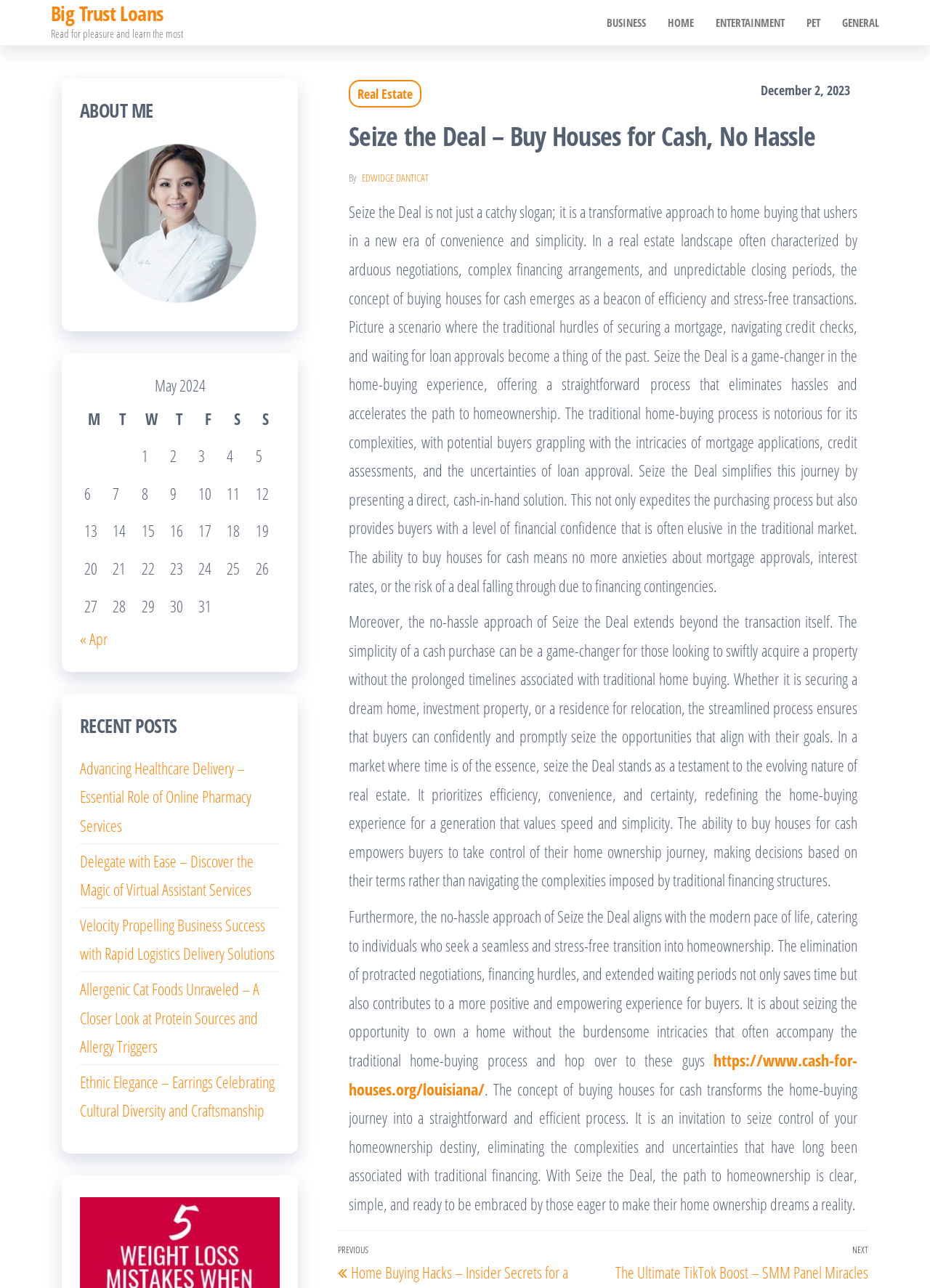Determine the bounding box coordinates of the element that should be clicked to execute the following command: "Read the article by EDWIDGE DANTICAT".

[0.389, 0.133, 0.461, 0.143]